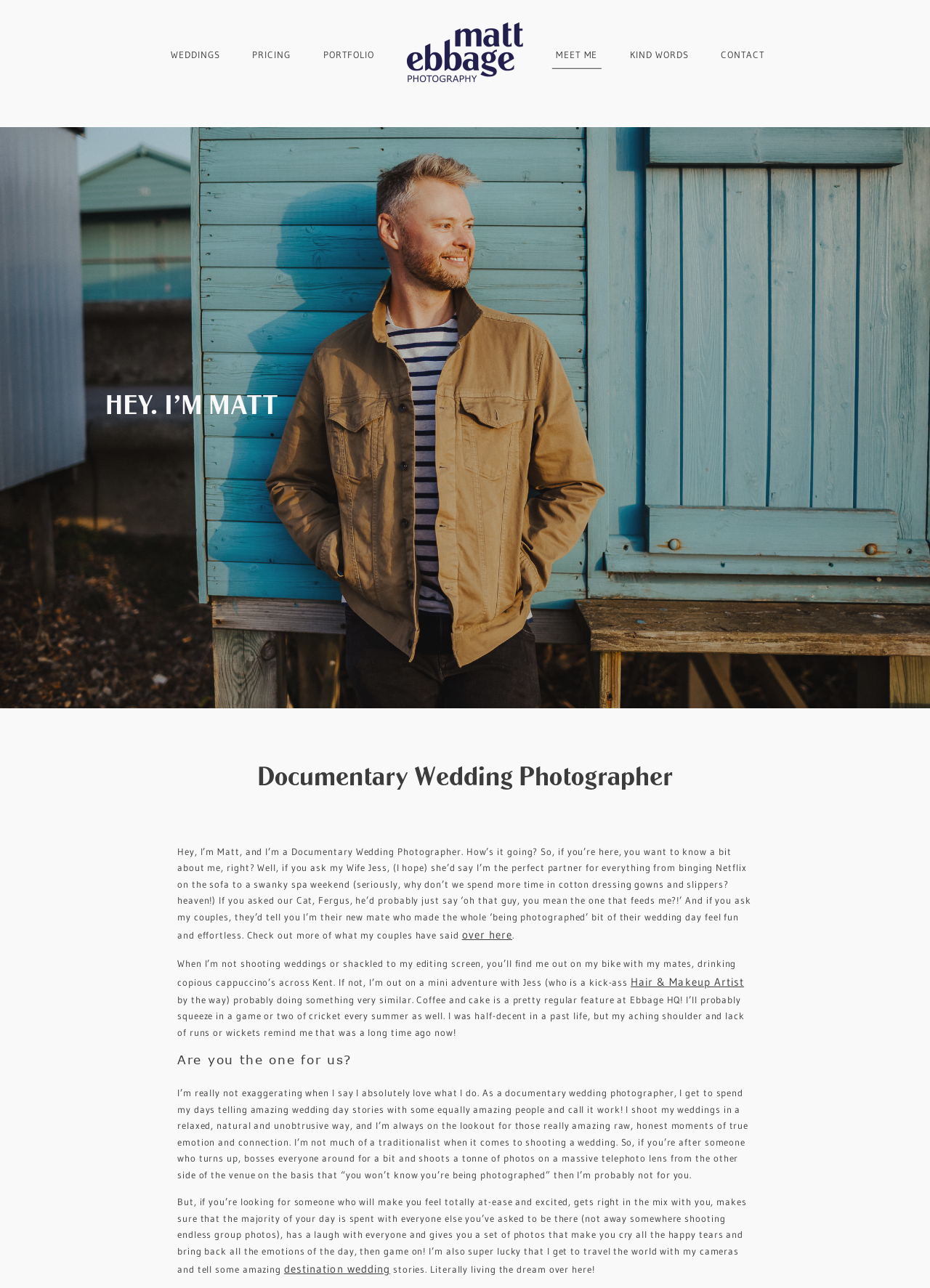Answer the following query concisely with a single word or phrase:
What type of photographer is Matt?

Documentary Wedding Photographer